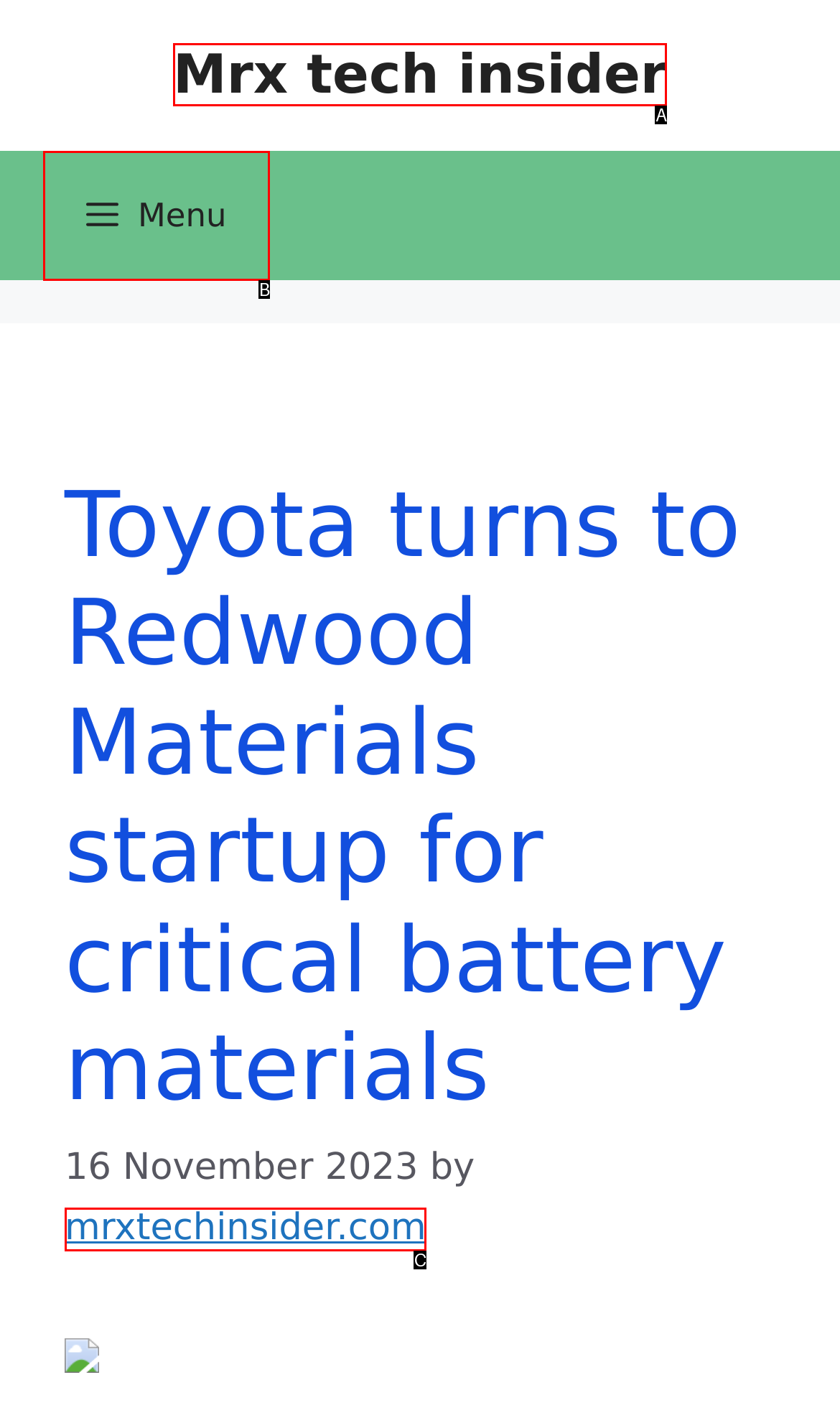What letter corresponds to the UI element described here: Mrx tech insider
Reply with the letter from the options provided.

A